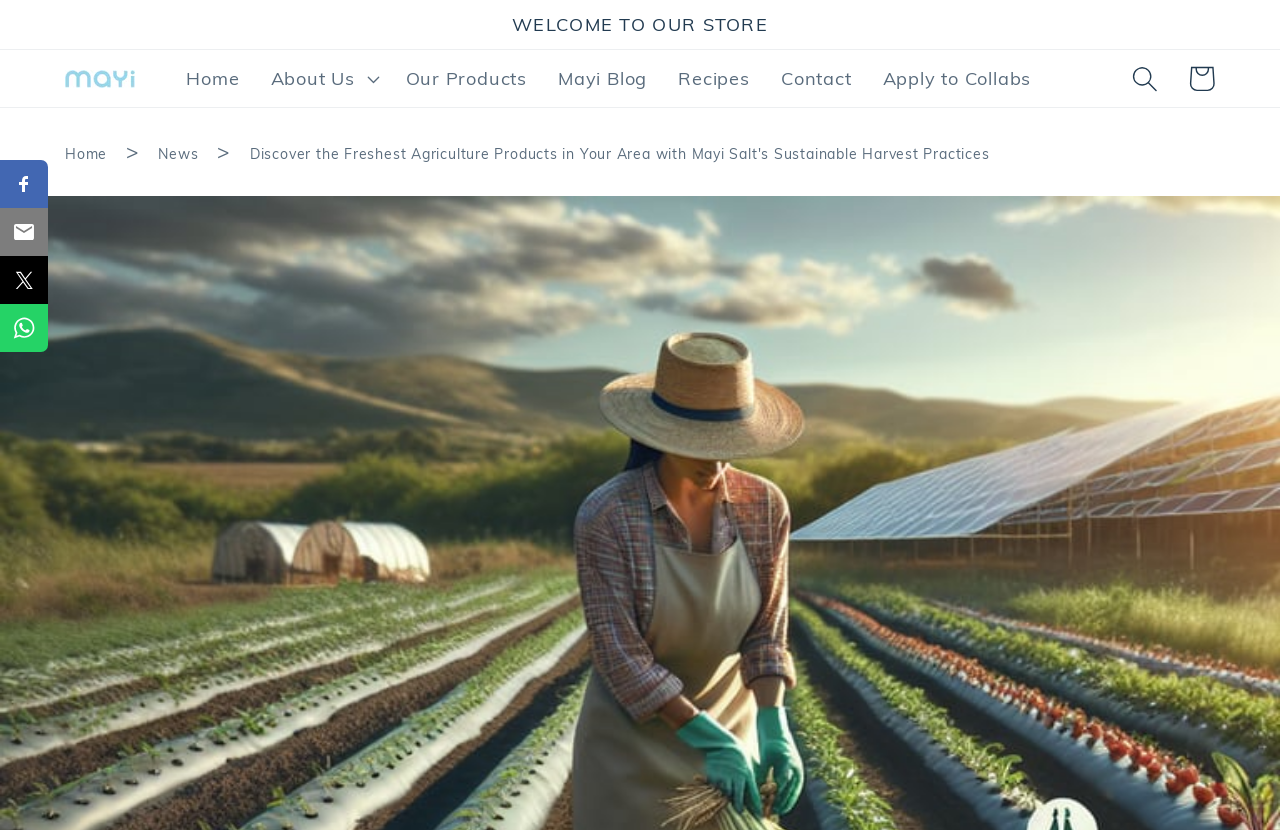Give the bounding box coordinates for the element described as: "Apply to Collabs".

[0.677, 0.063, 0.818, 0.127]